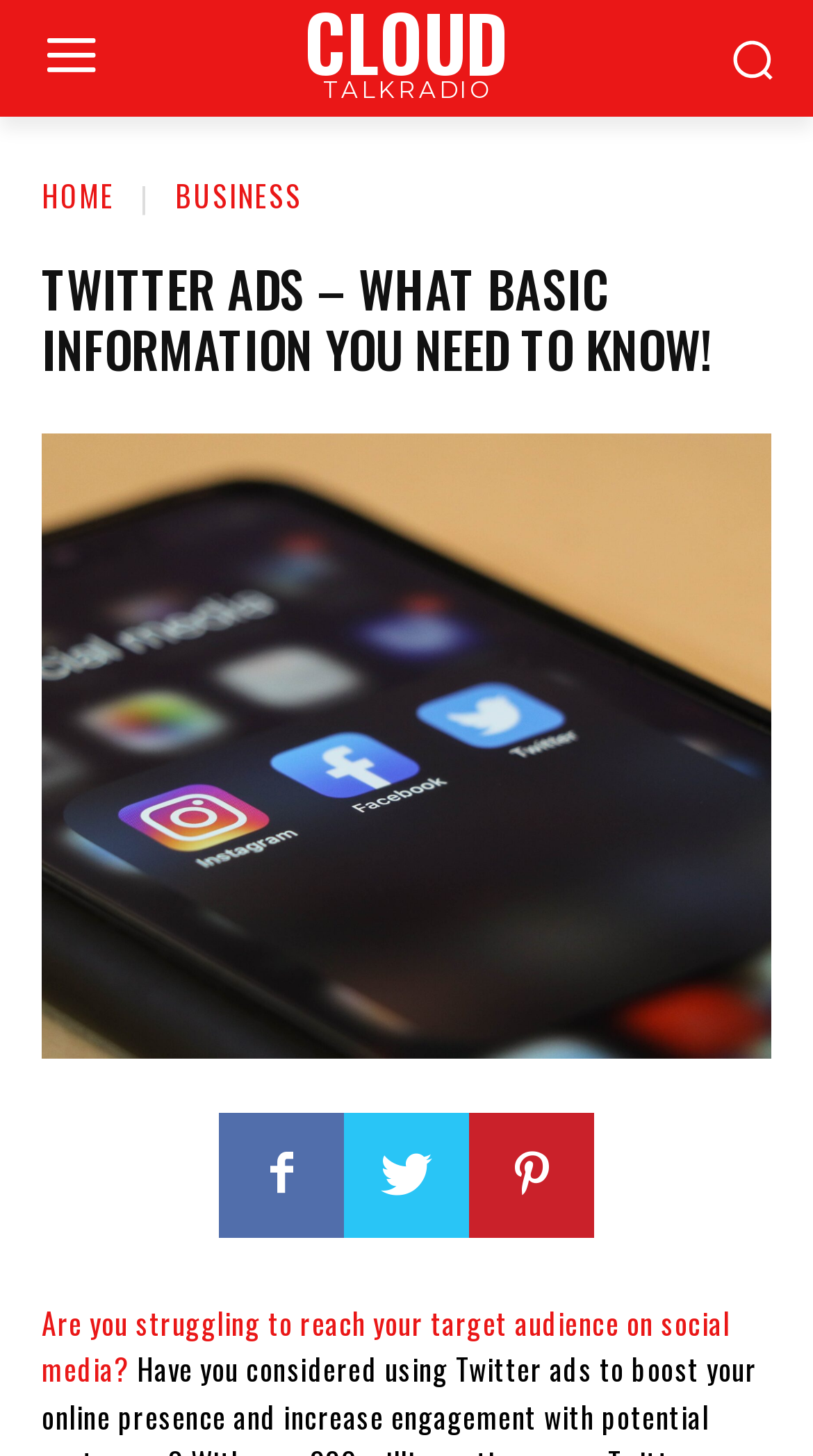What is the topic of the webpage?
Based on the visual information, provide a detailed and comprehensive answer.

I inferred this answer by looking at the main heading 'TWITTER ADS – WHAT BASIC INFORMATION YOU NEED TO KNOW!' and the link 'Are you struggling to reach your target audience on social media?' which suggests that the webpage is about Twitter ads and how to use them to reach a target audience.